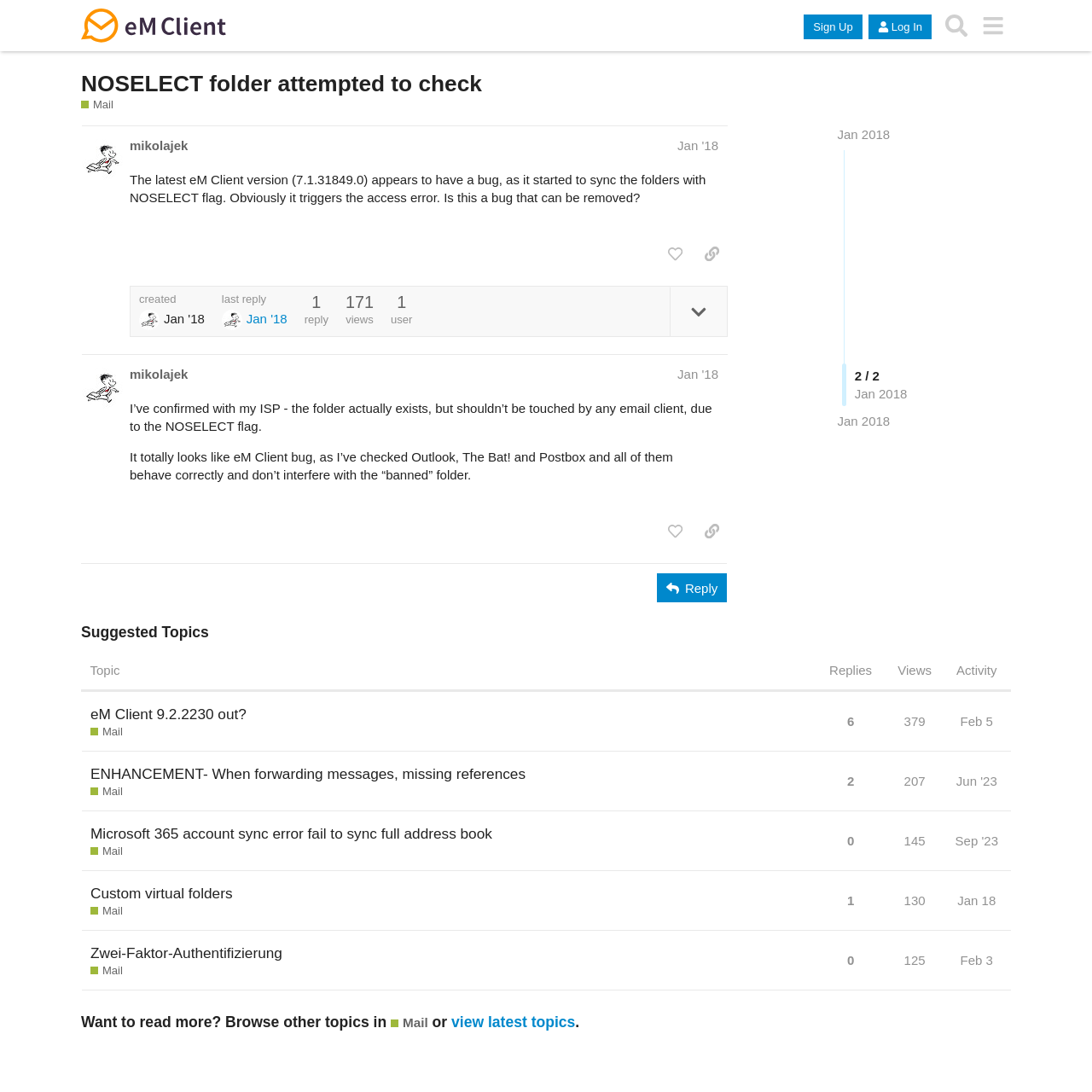Identify the bounding box of the HTML element described as: "eM Client 9.2.2230 out?".

[0.083, 0.634, 0.226, 0.673]